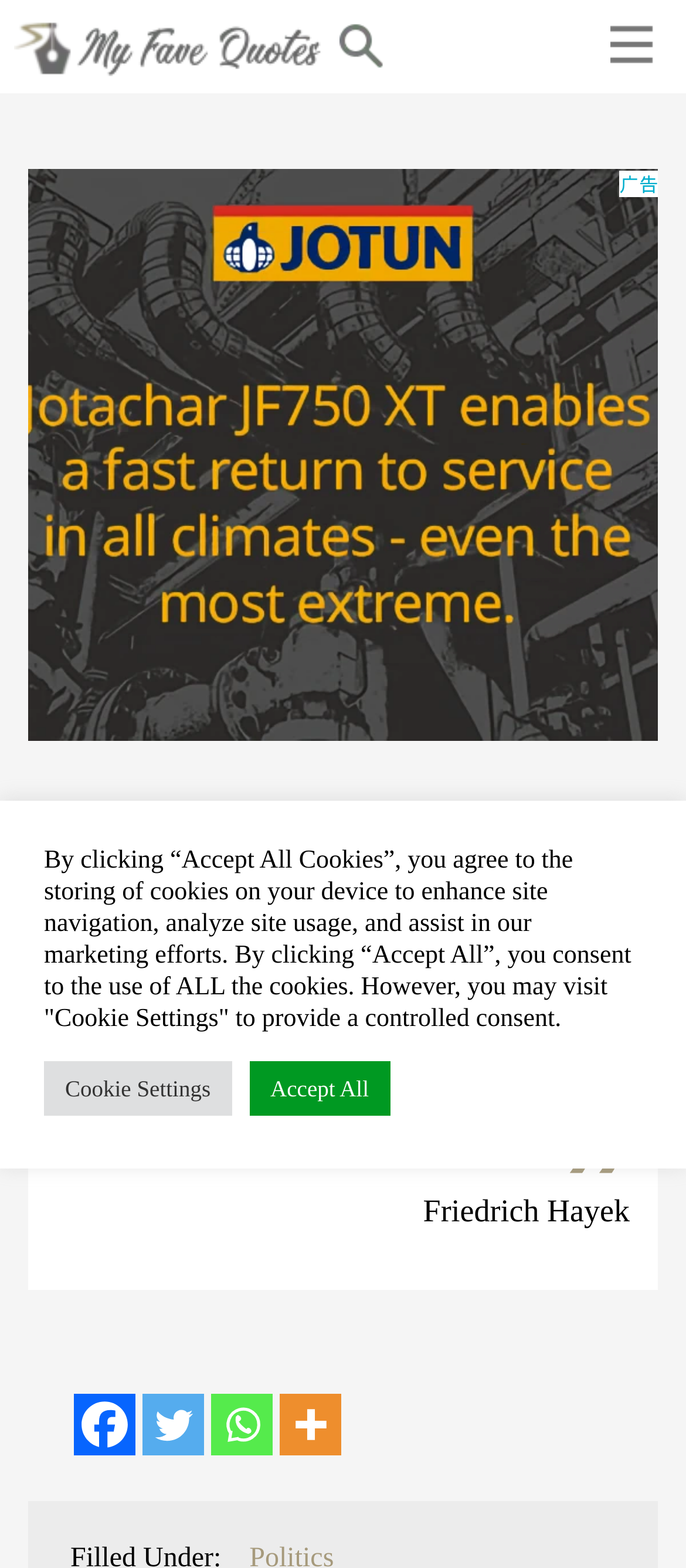Find the bounding box of the UI element described as: "aria-label="Twitter" title="Twitter"". The bounding box coordinates should be given as four float values between 0 and 1, i.e., [left, top, right, bottom].

[0.208, 0.889, 0.297, 0.928]